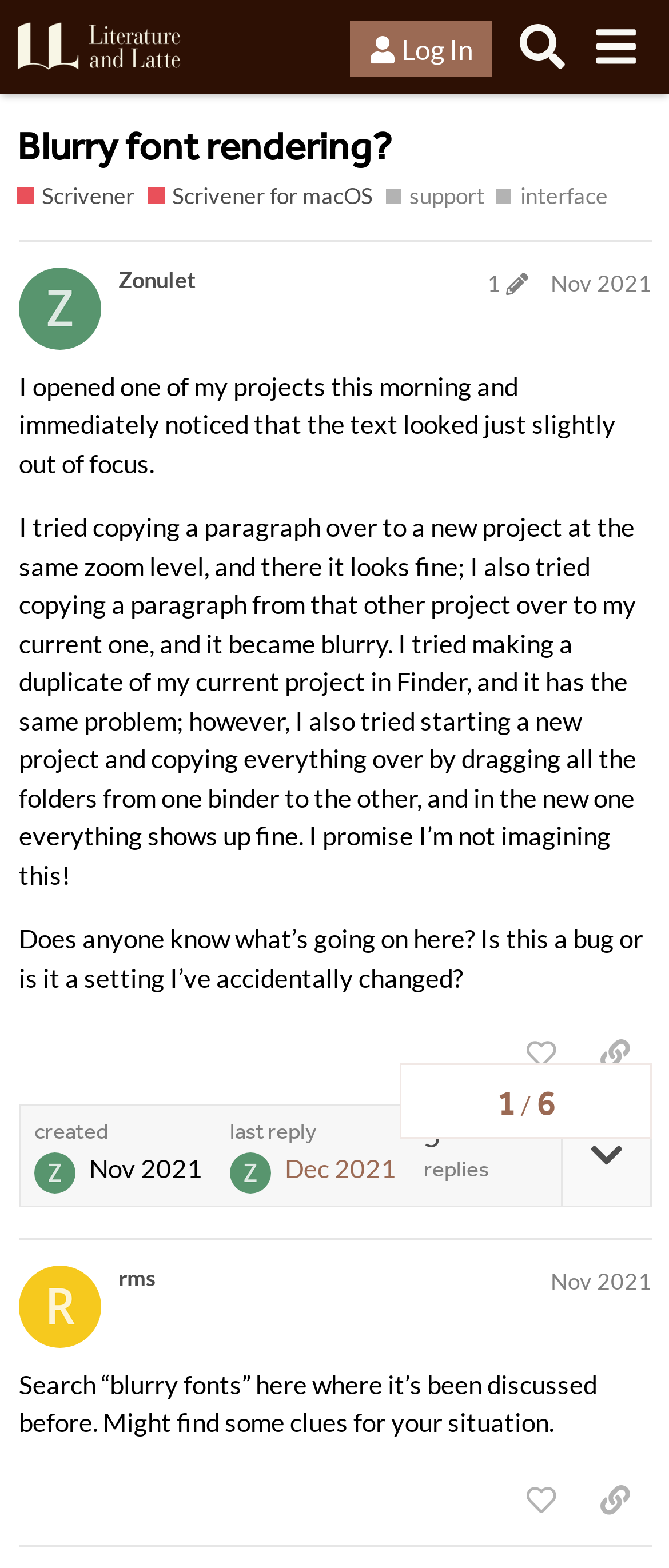Please identify the bounding box coordinates of the clickable area that will fulfill the following instruction: "Search for topics". The coordinates should be in the format of four float numbers between 0 and 1, i.e., [left, top, right, bottom].

[0.755, 0.007, 0.865, 0.053]